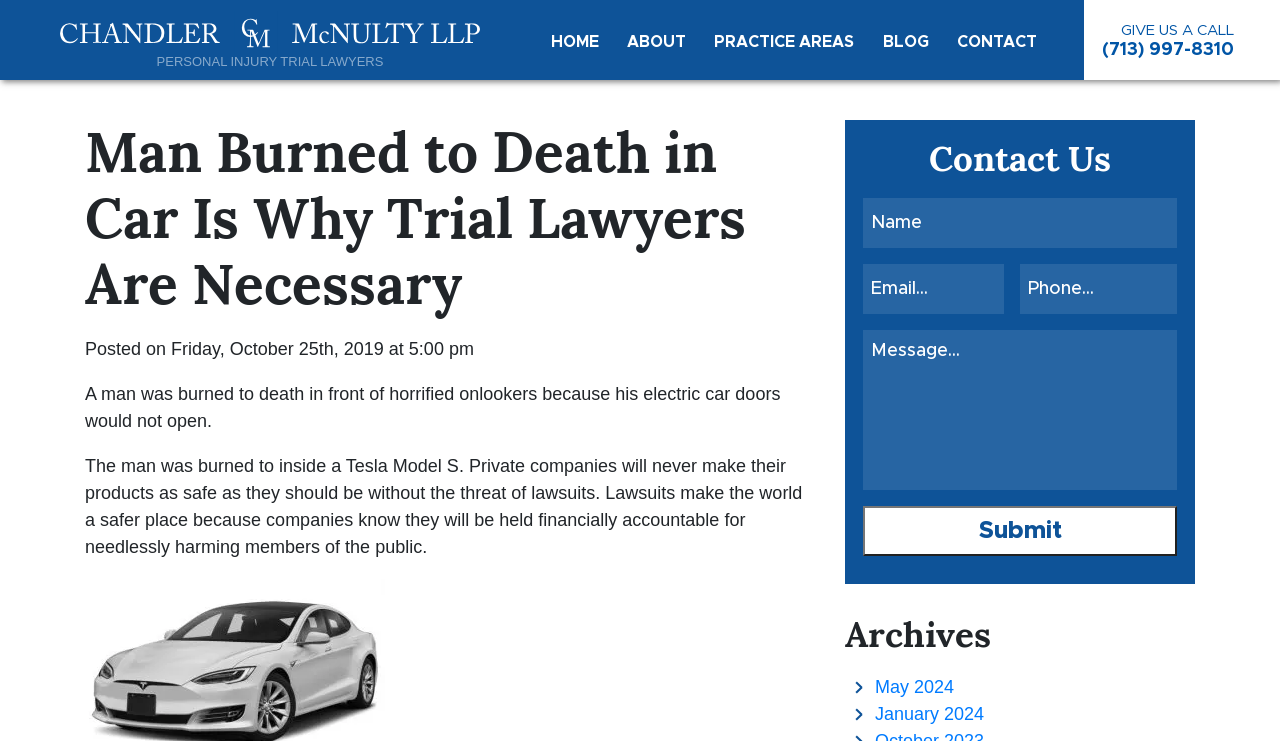Determine the bounding box coordinates of the region that needs to be clicked to achieve the task: "Go to up".

None